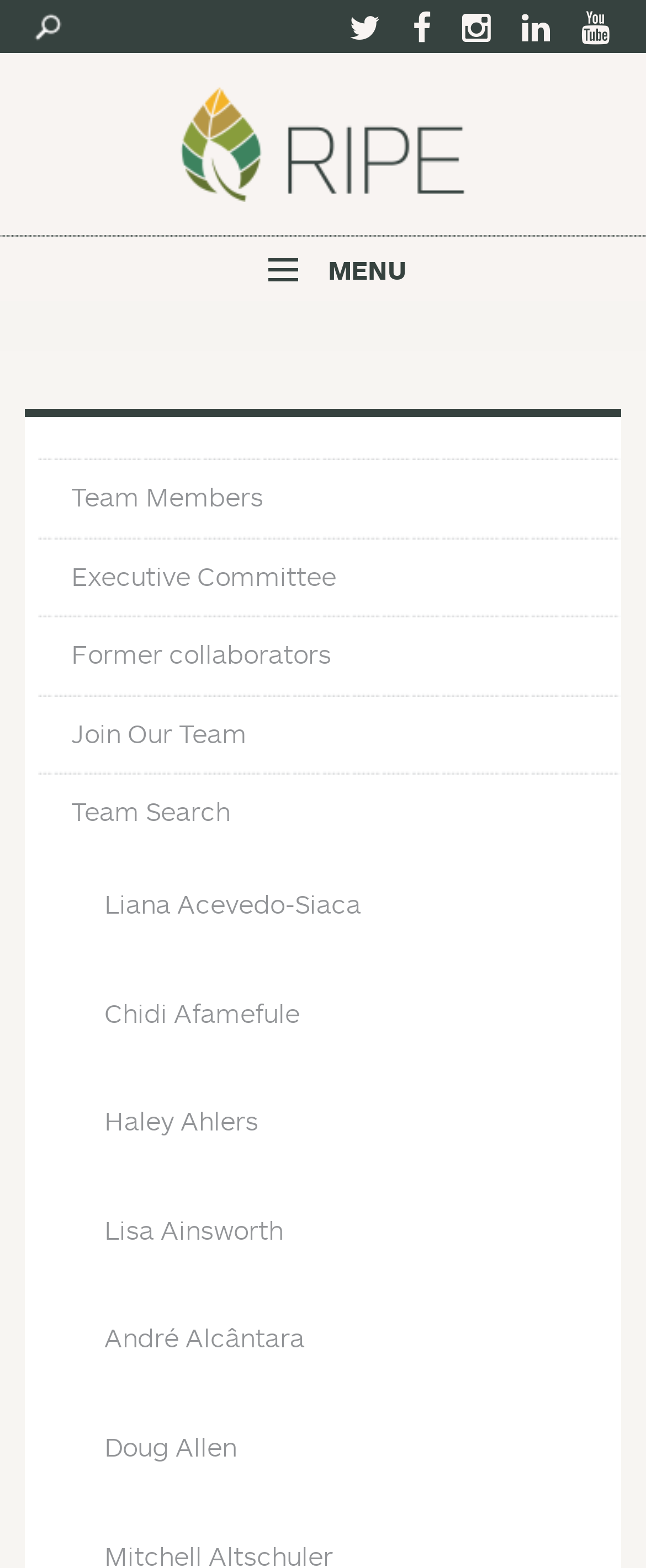Please identify the bounding box coordinates of where to click in order to follow the instruction: "Search for team members".

[0.059, 0.494, 0.982, 0.543]